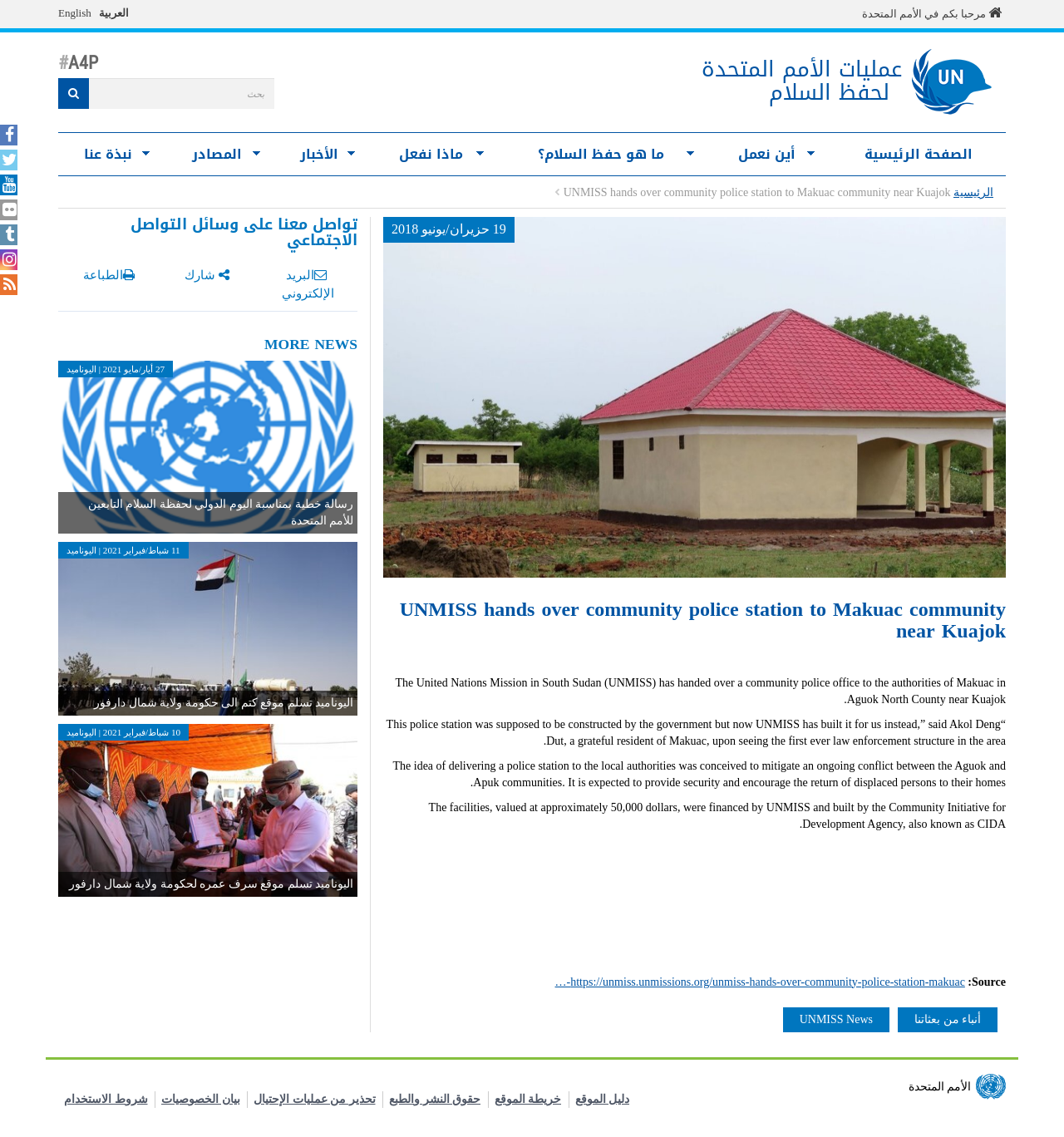Please specify the bounding box coordinates of the clickable section necessary to execute the following command: "go to the homepage".

[0.781, 0.119, 0.945, 0.152]